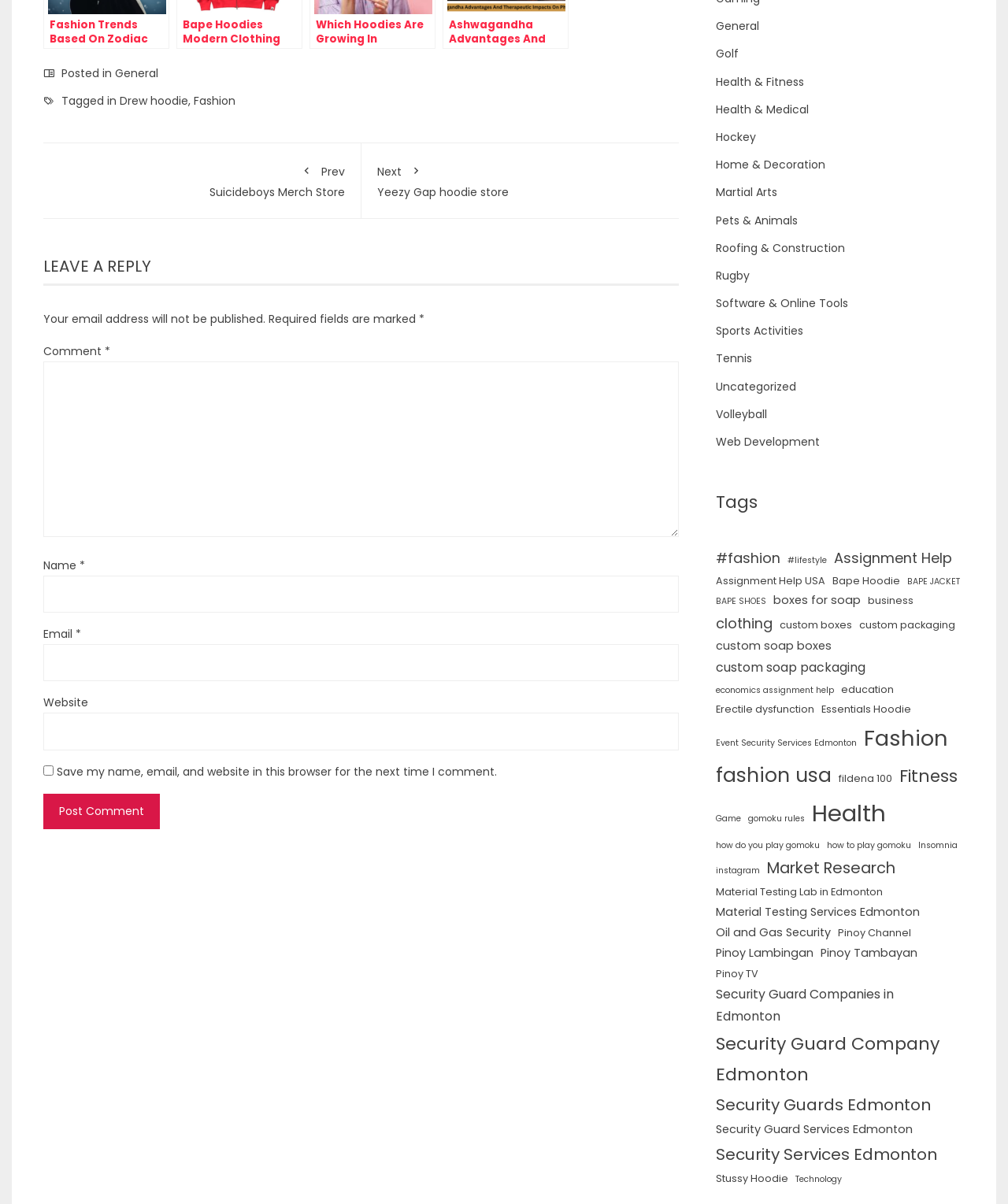Identify the bounding box coordinates for the region of the element that should be clicked to carry out the instruction: "Click on the 'Fashion' tag". The bounding box coordinates should be four float numbers between 0 and 1, i.e., [left, top, right, bottom].

[0.192, 0.077, 0.234, 0.09]